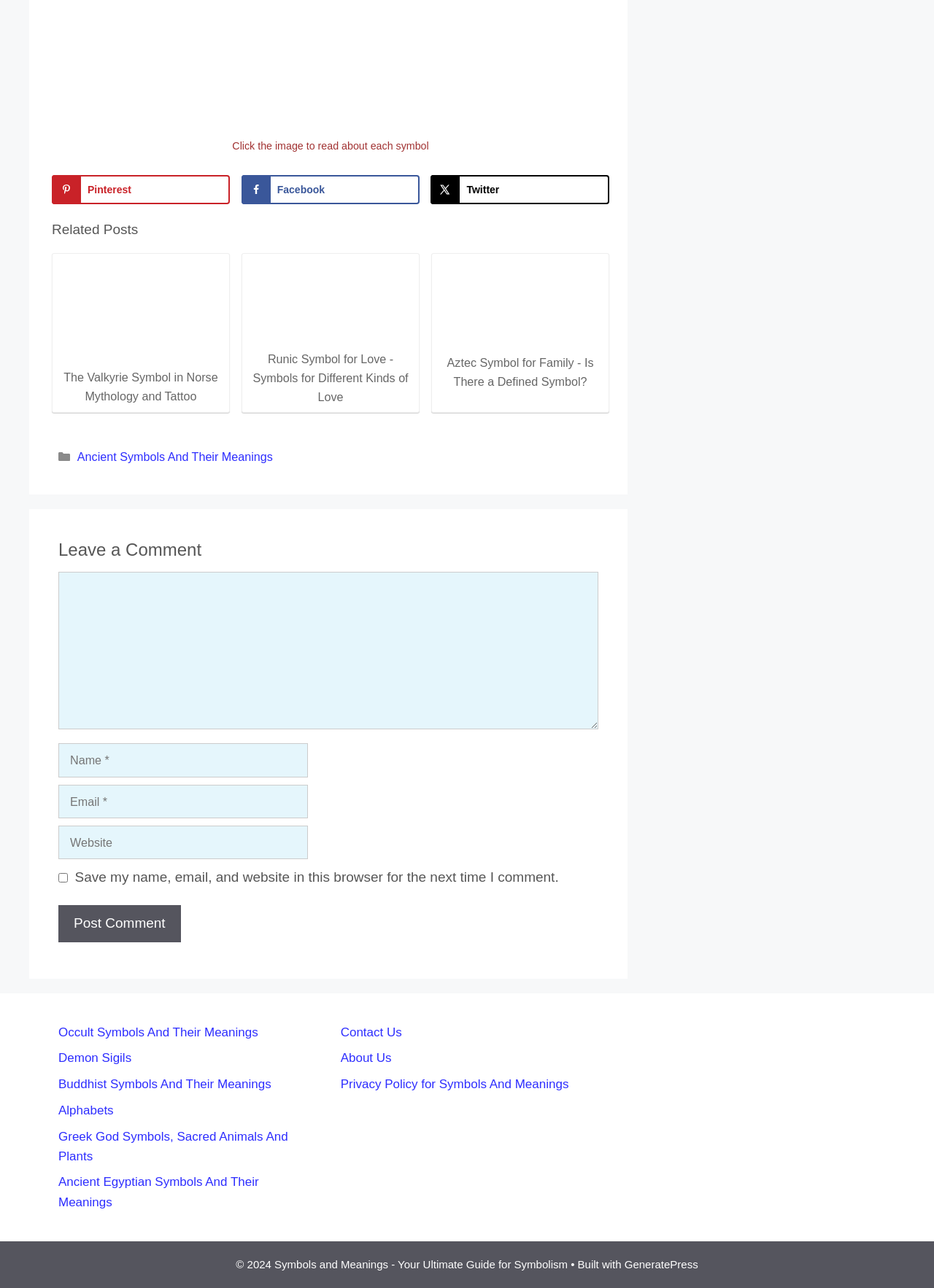What is the topic of the 'Related Posts' section?
Look at the webpage screenshot and answer the question with a detailed explanation.

The 'Related Posts' section is located below the main content of the webpage, and it contains links to other articles related to symbols and their meanings. The topics of these articles include the Valkyrie symbol, Runic symbol for love, and Aztec symbol for family, among others.